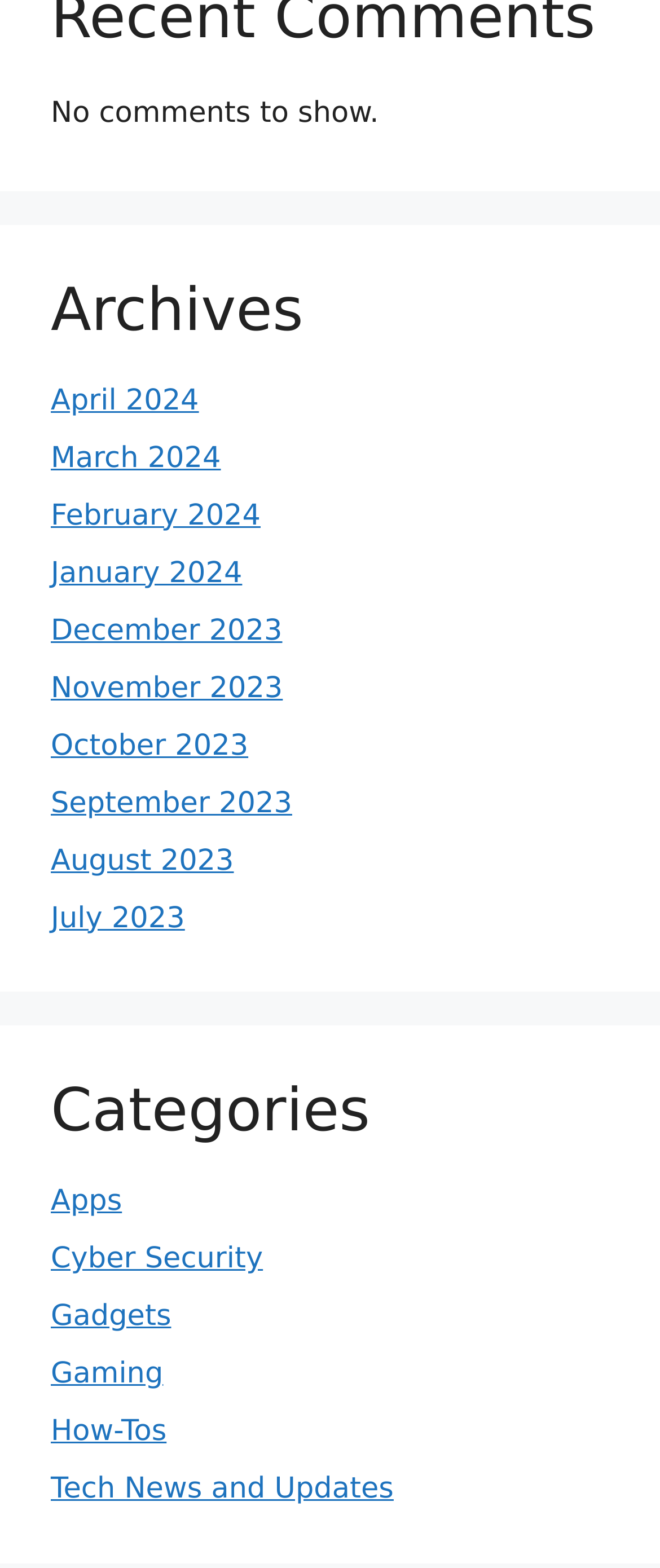Provide the bounding box coordinates of the HTML element described as: "January 2024". The bounding box coordinates should be four float numbers between 0 and 1, i.e., [left, top, right, bottom].

[0.077, 0.355, 0.367, 0.376]